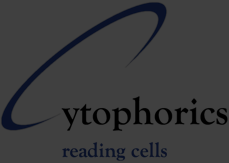What is the focus of Cytophorics?
Provide a well-explained and detailed answer to the question.

The slogan 'reading cells' appears in a smaller, lighter font beneath the main title, which suggests that the company's focus is on cellular diagnostics and research technologies.